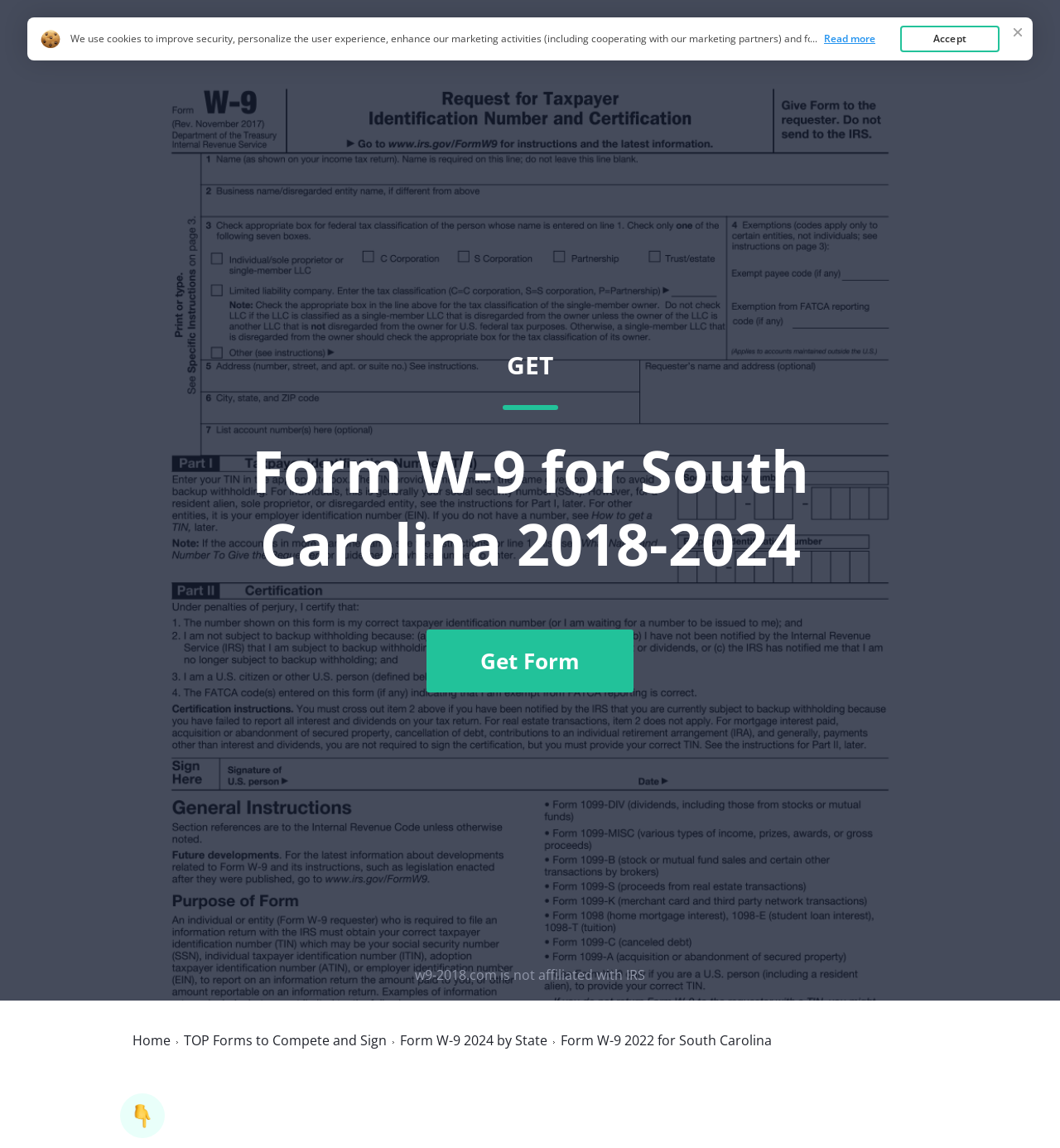Determine the bounding box coordinates of the area to click in order to meet this instruction: "Click on the 'Annual Meetings' link".

None